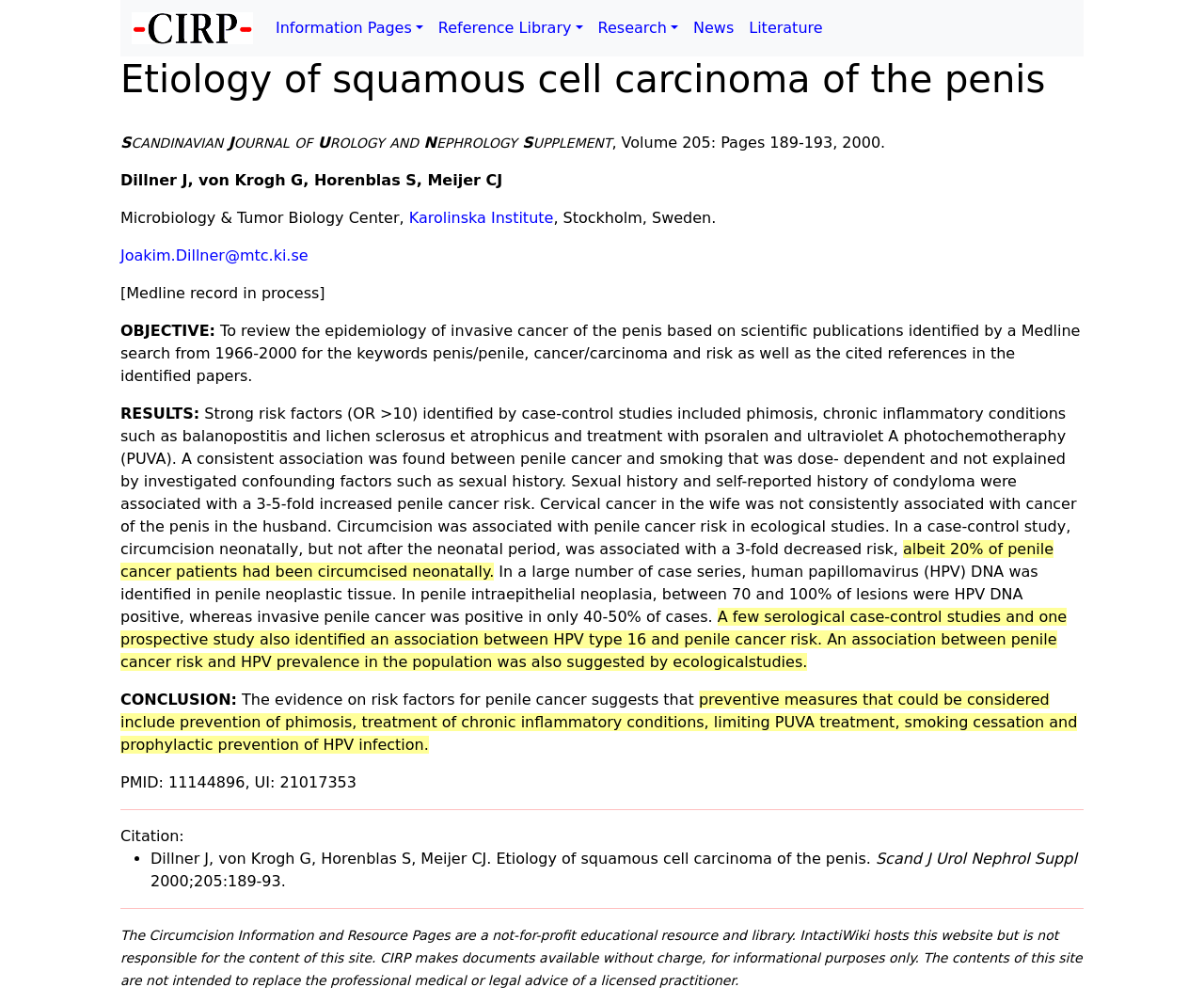Identify the bounding box coordinates for the UI element mentioned here: "alt="buy from Amazon"". Provide the coordinates as four float values between 0 and 1, i.e., [left, top, right, bottom].

None